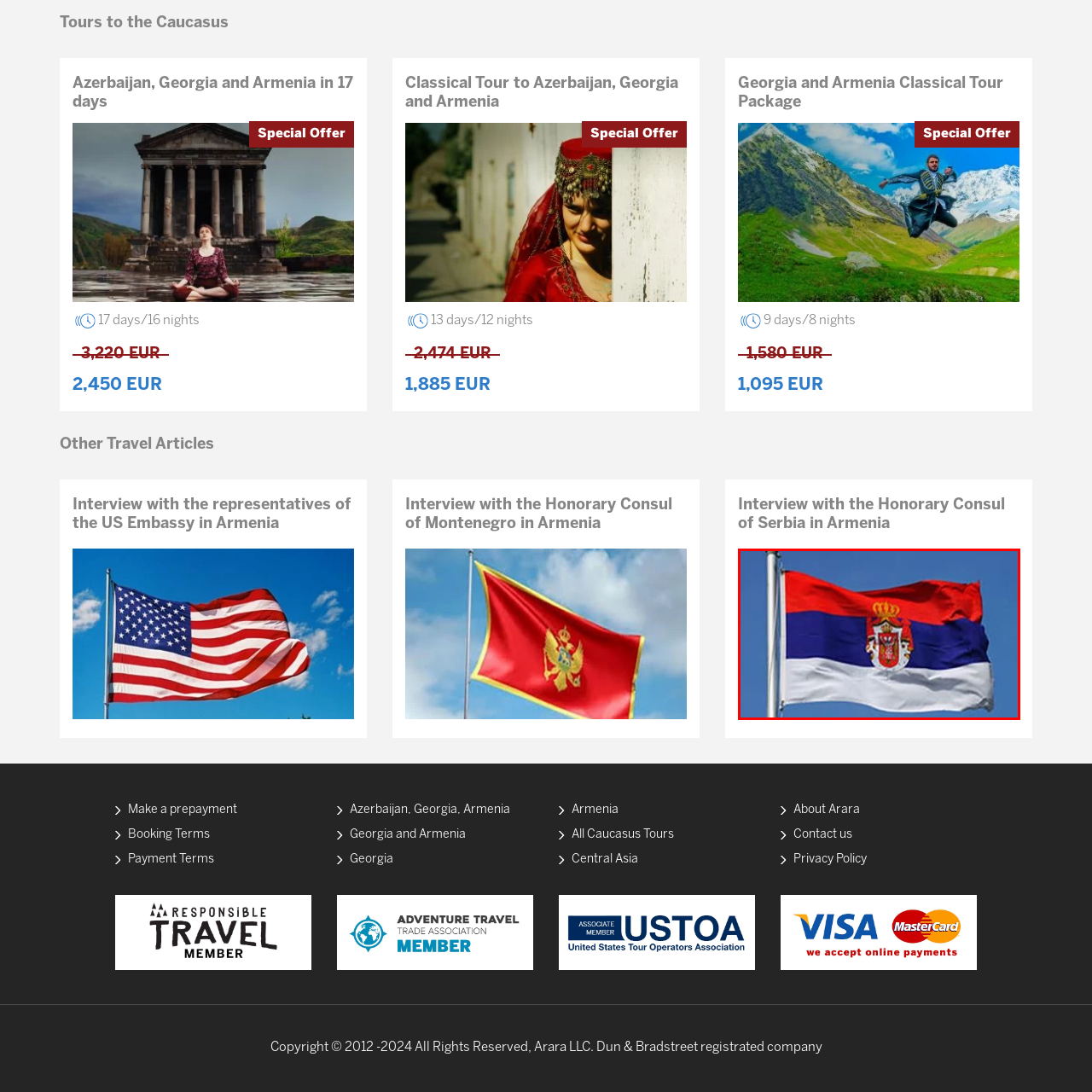Direct your attention to the image marked by the red box and answer the given question using a single word or phrase:
What is in the center of the Serbian flag?

Coat of arms